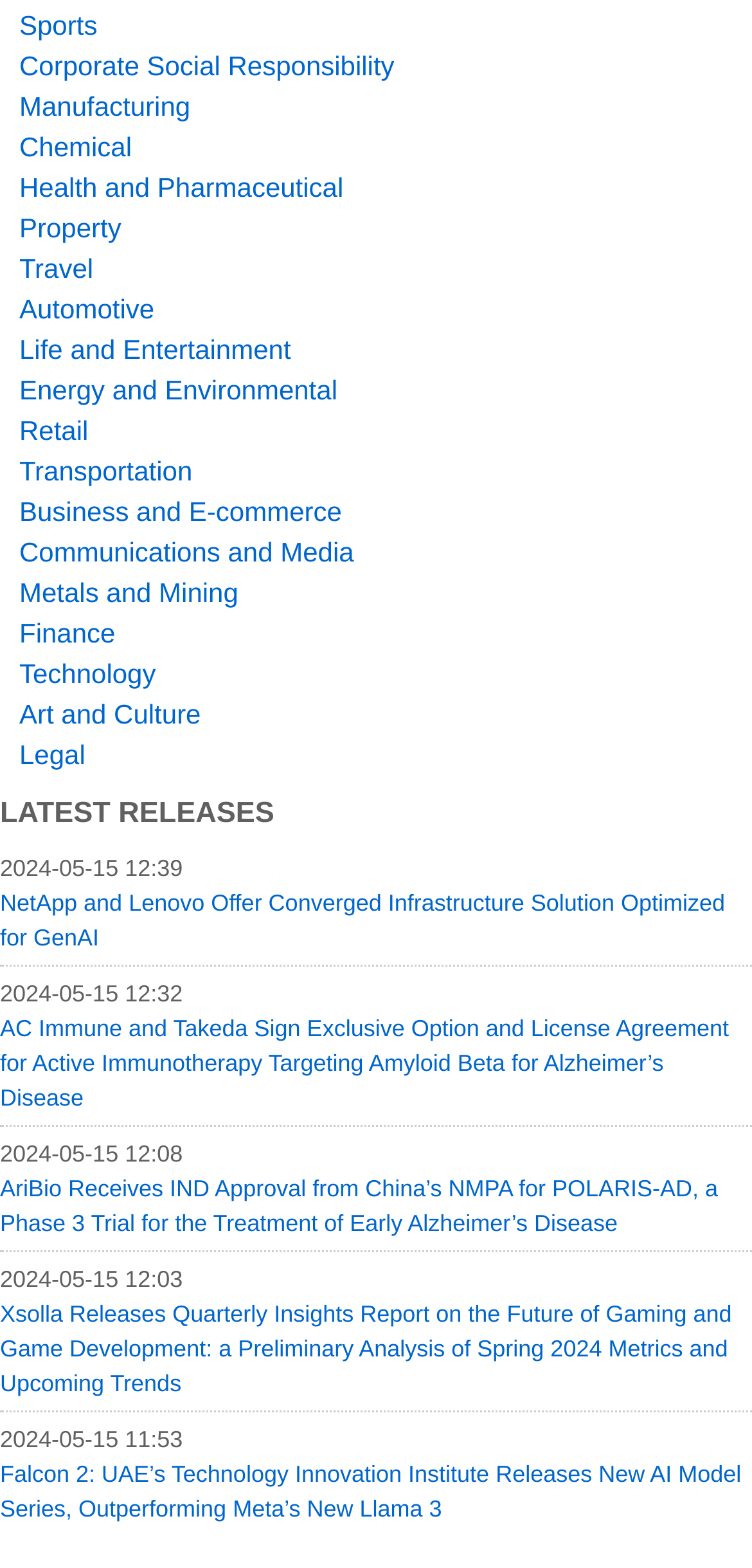What is the date of the latest release?
Could you give a comprehensive explanation in response to this question?

I looked at the static text elements below the 'LATEST RELEASES' heading and found the most recent date, which is 2024-05-15.